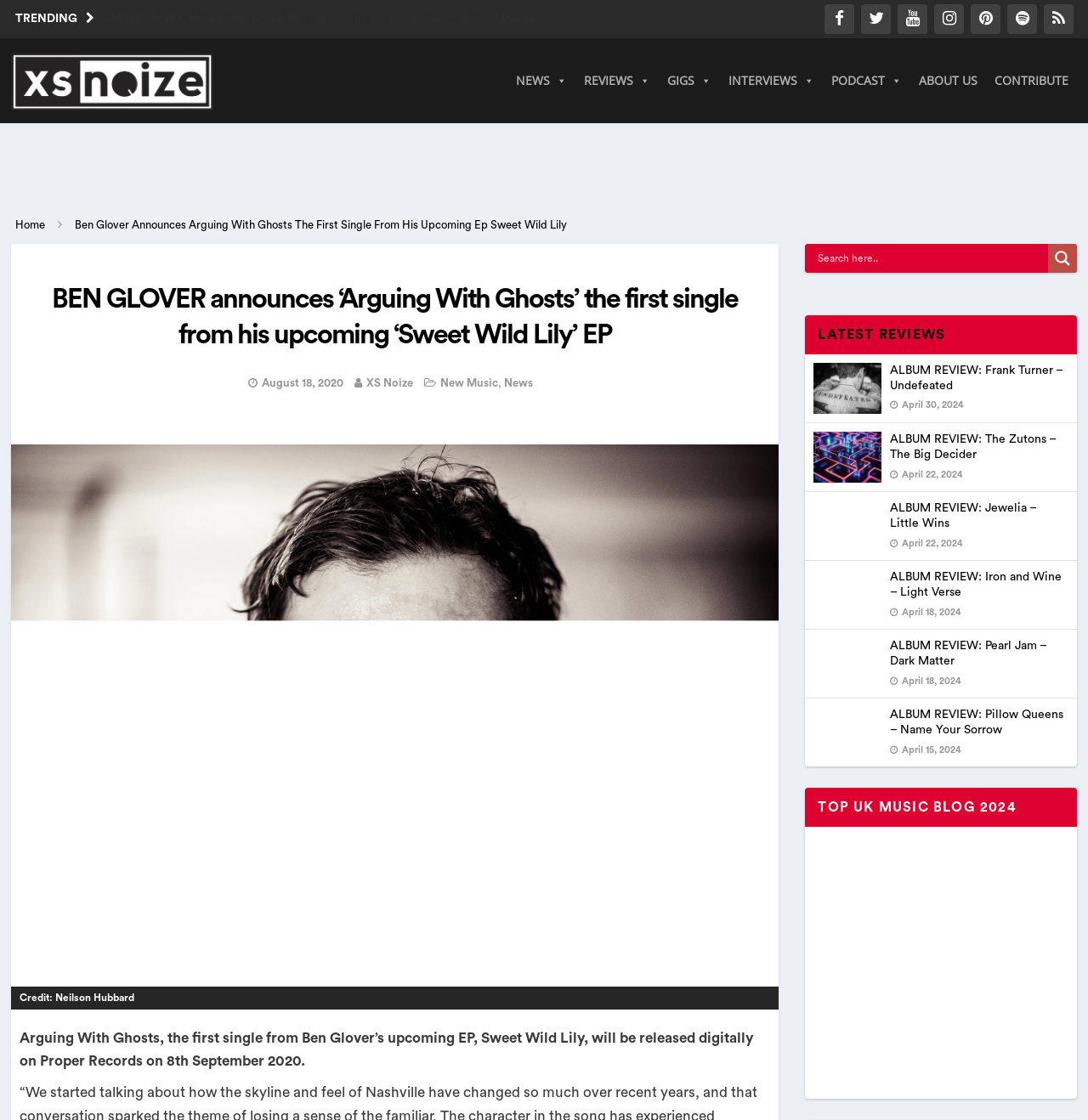How many social media links are available? Observe the screenshot and provide a one-word or short phrase answer.

6